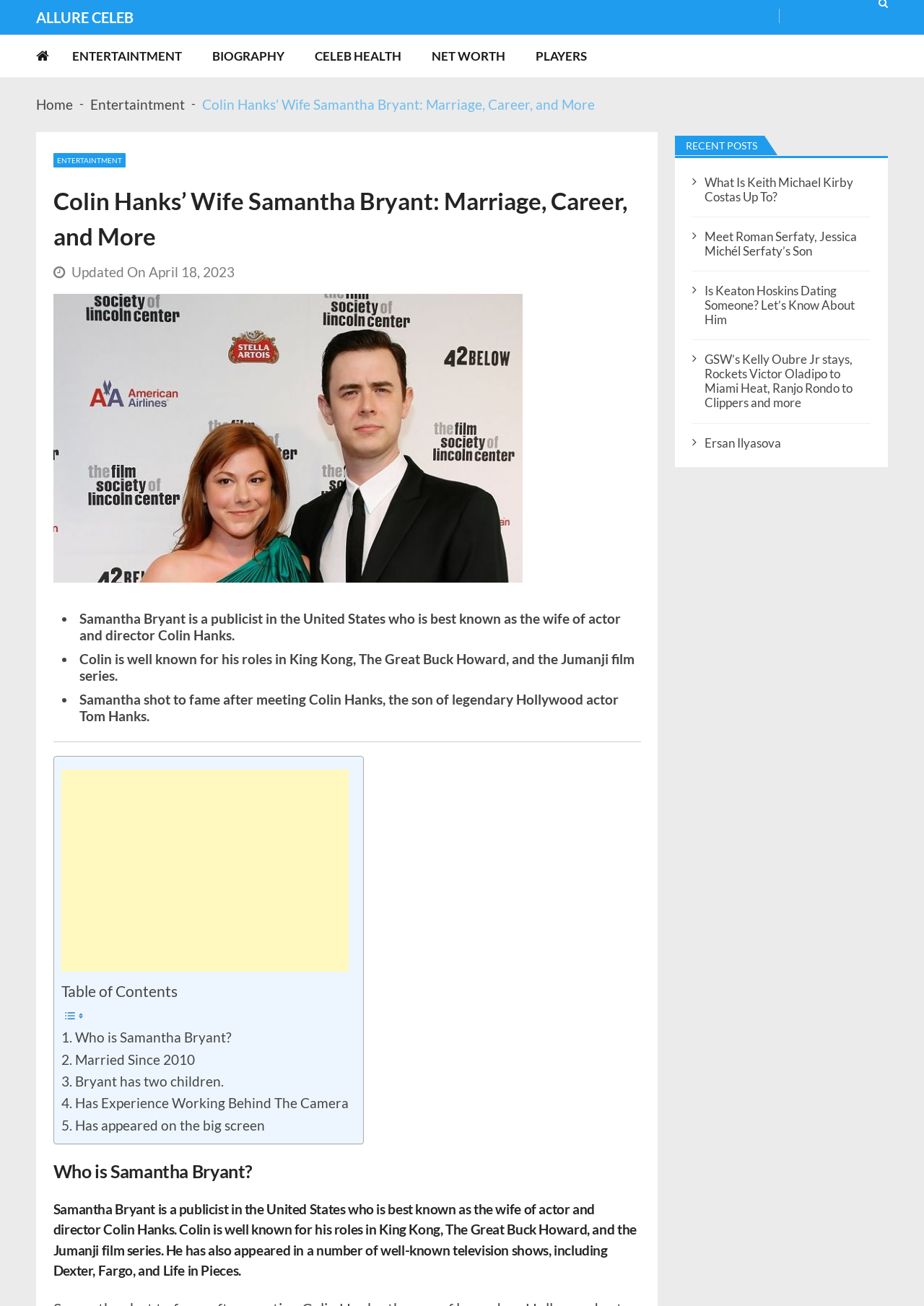Find the bounding box coordinates of the UI element according to this description: "Who is Samantha Bryant?".

[0.066, 0.786, 0.25, 0.803]